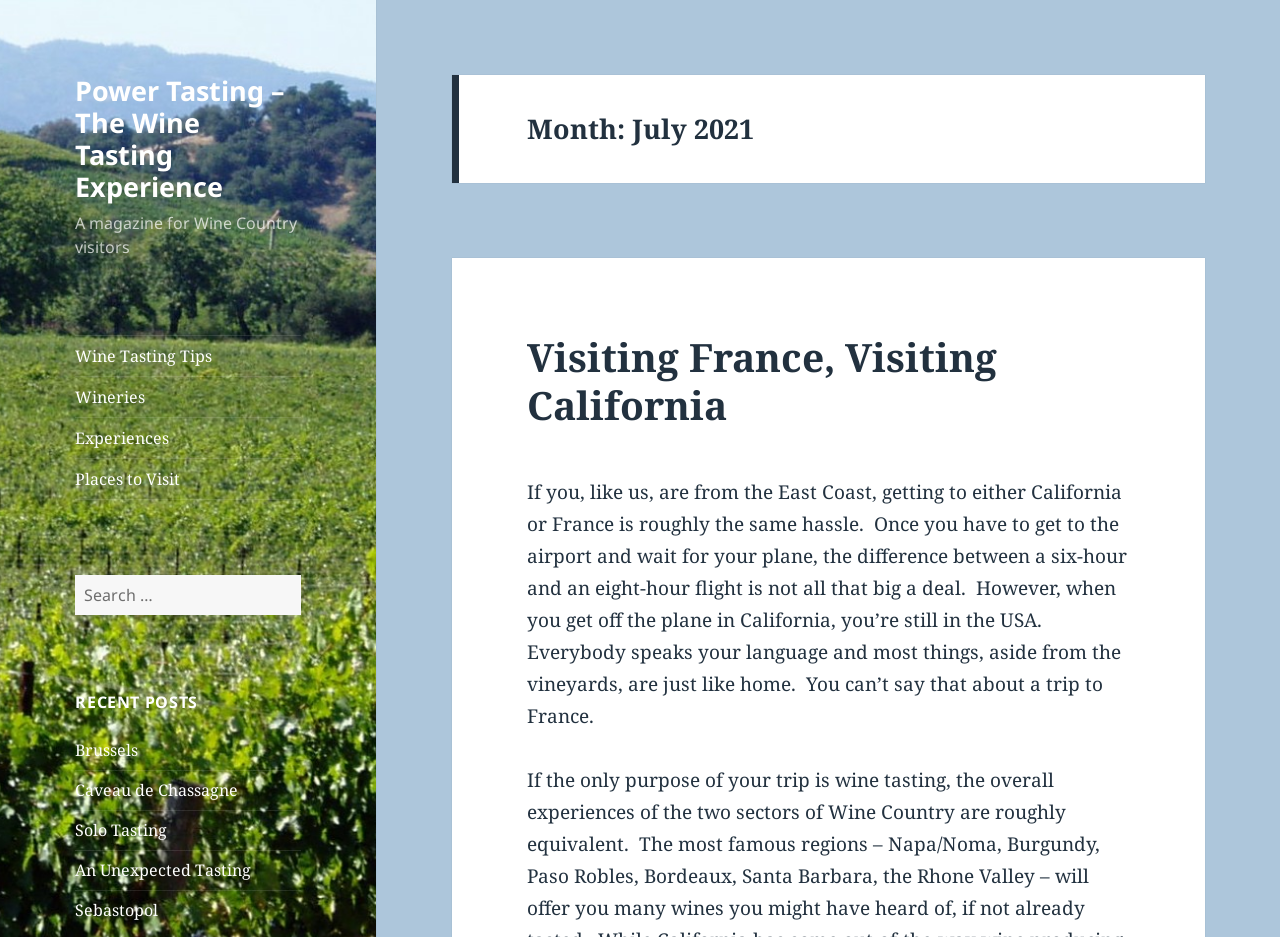Determine the heading of the webpage and extract its text content.

Month: July 2021